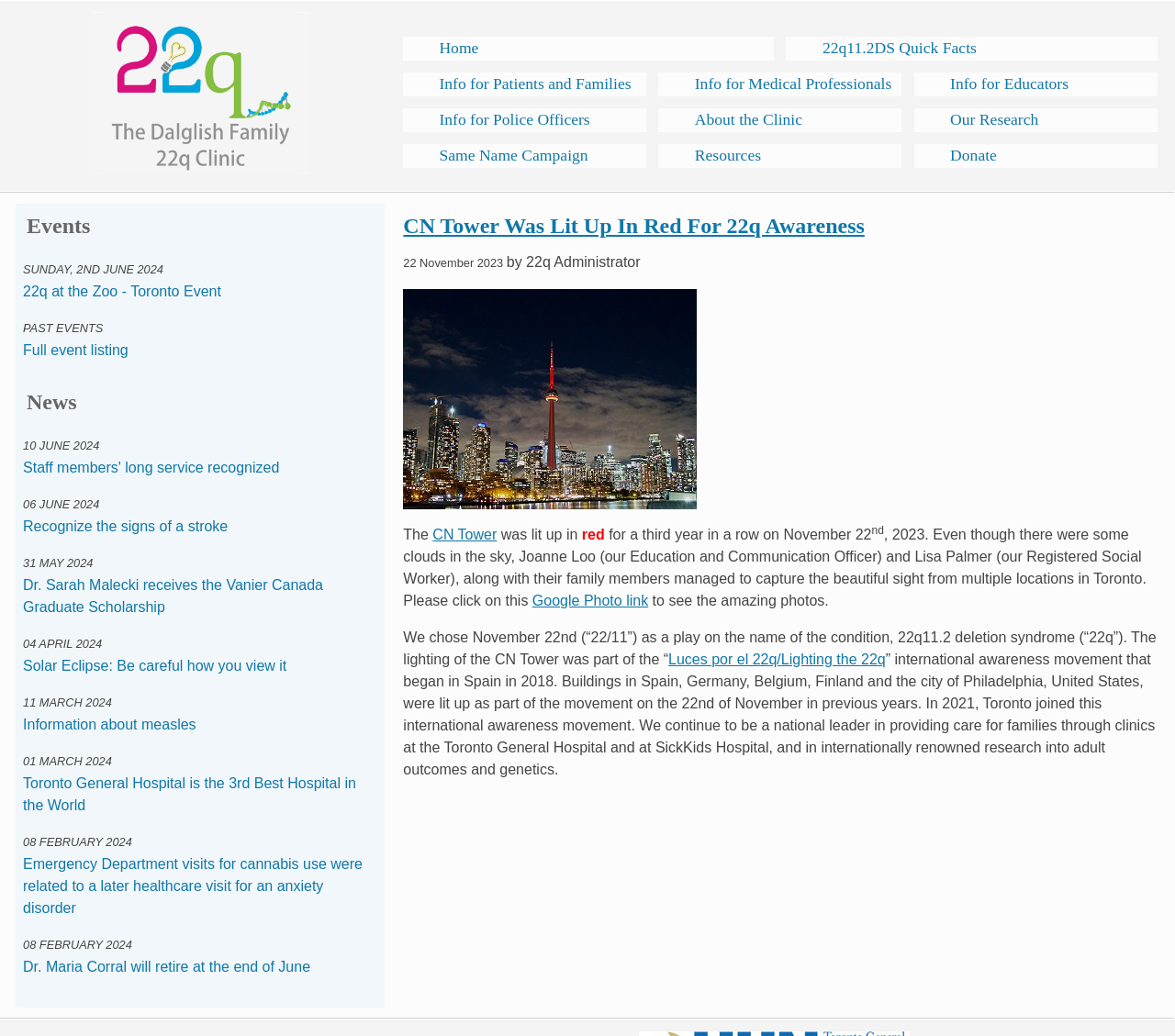Show the bounding box coordinates of the region that should be clicked to follow the instruction: "Click the 'Home' link."

[0.343, 0.035, 0.659, 0.059]